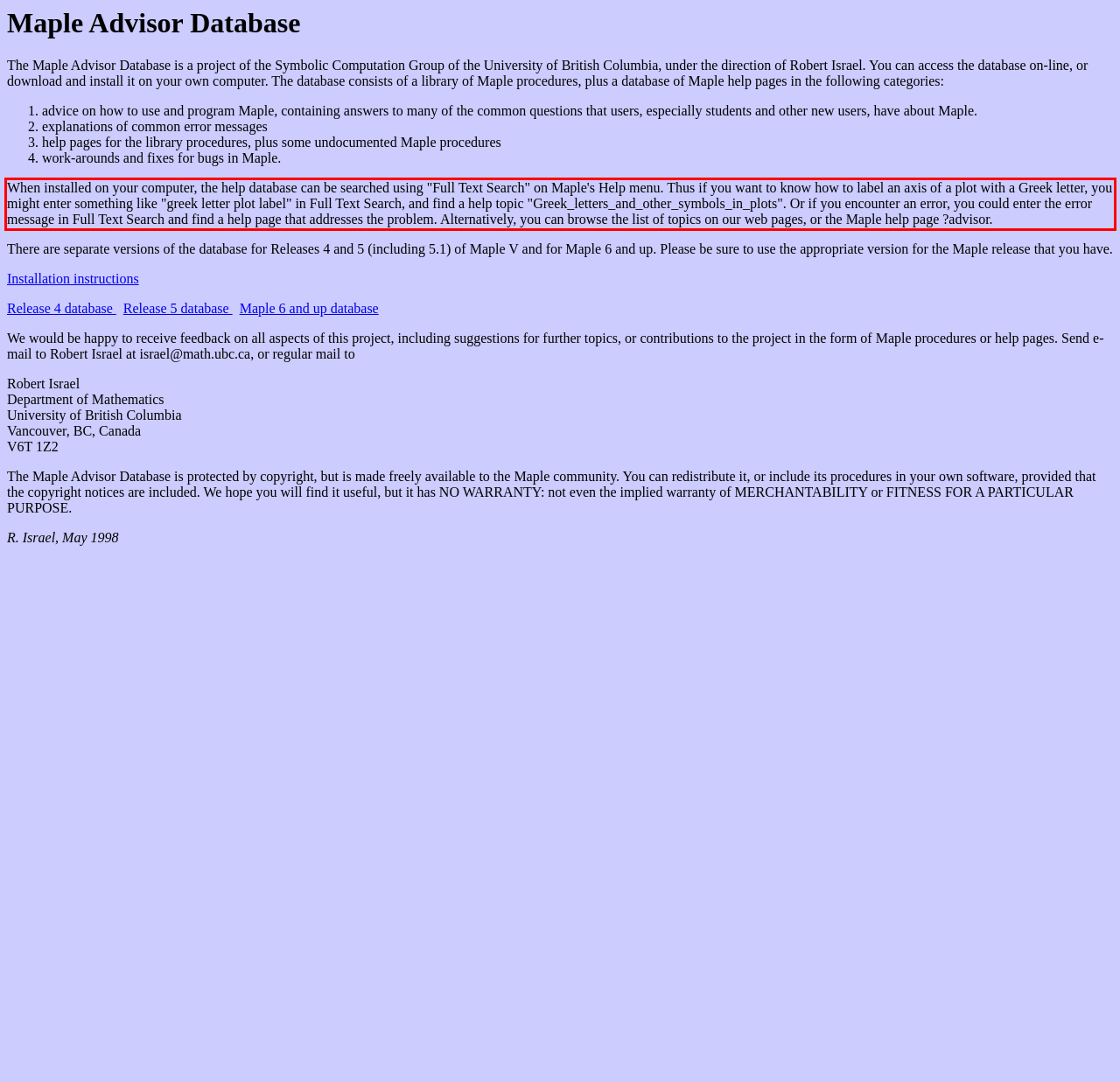Given a screenshot of a webpage, identify the red bounding box and perform OCR to recognize the text within that box.

When installed on your computer, the help database can be searched using "Full Text Search" on Maple's Help menu. Thus if you want to know how to label an axis of a plot with a Greek letter, you might enter something like "greek letter plot label" in Full Text Search, and find a help topic "Greek_letters_and_other_symbols_in_plots". Or if you encounter an error, you could enter the error message in Full Text Search and find a help page that addresses the problem. Alternatively, you can browse the list of topics on our web pages, or the Maple help page ?advisor.